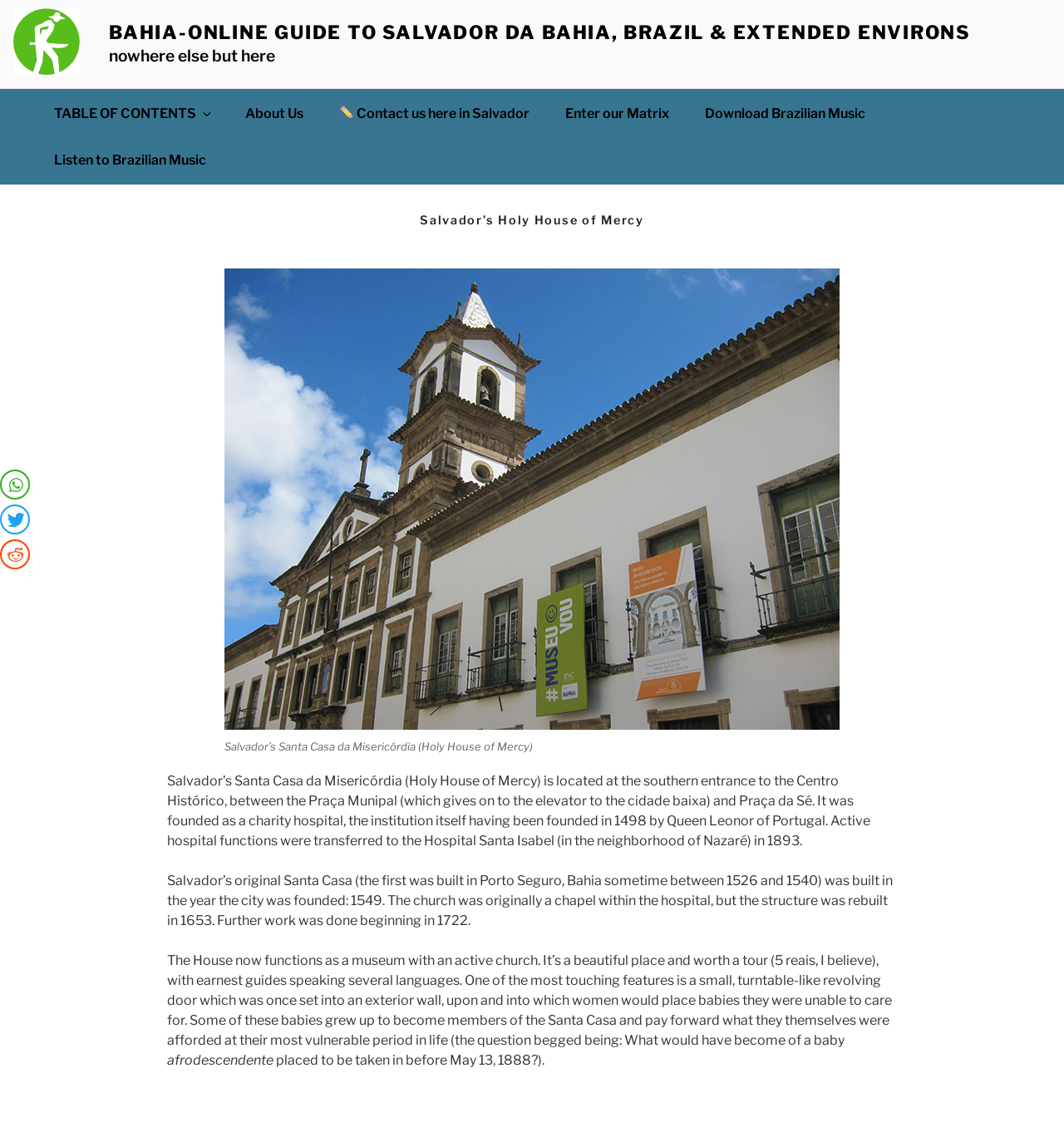Calculate the bounding box coordinates of the UI element given the description: "Contact us here in Salvador".

[0.303, 0.08, 0.513, 0.12]